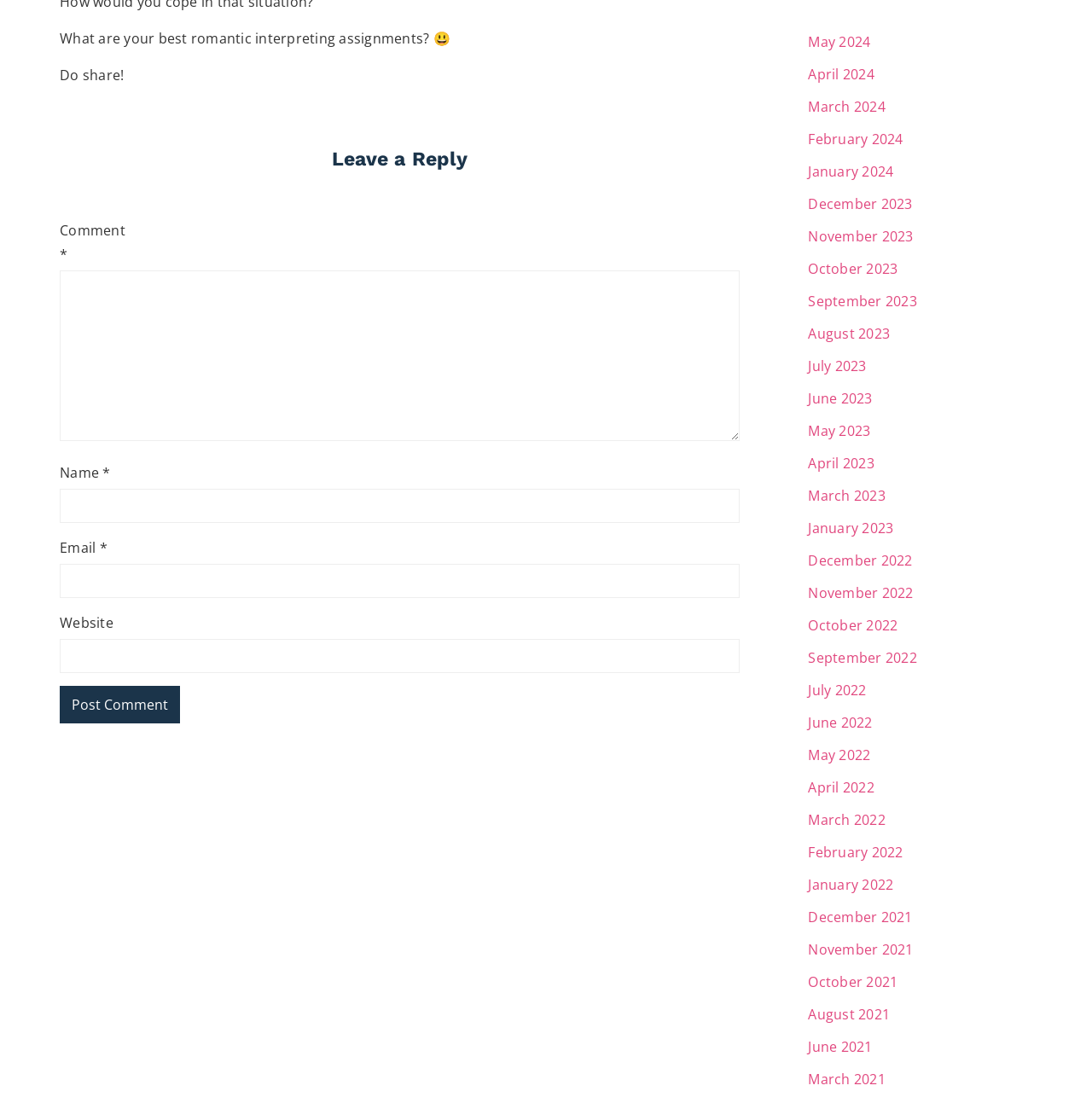Identify the bounding box coordinates of the specific part of the webpage to click to complete this instruction: "Click on the Post Comment button".

[0.055, 0.622, 0.165, 0.656]